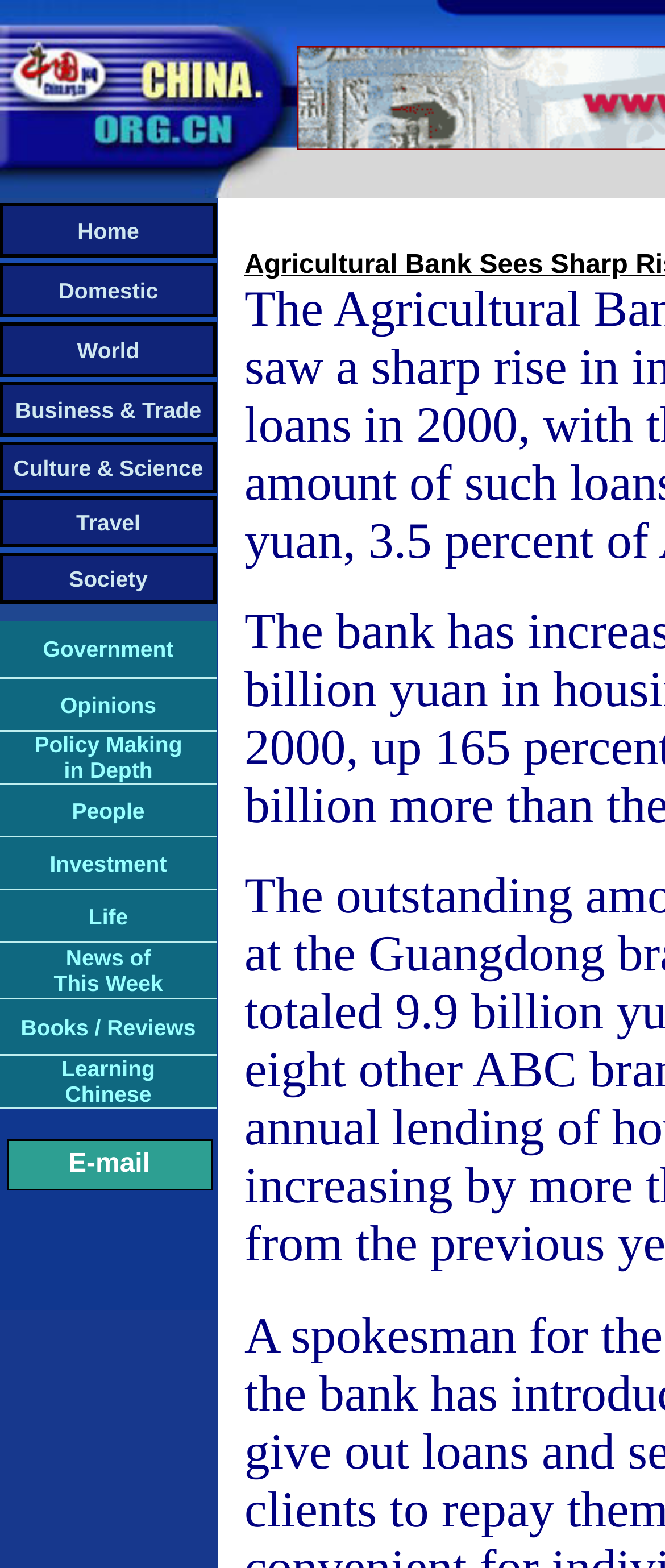Please provide a detailed answer to the question below by examining the image:
How many links are there in the main category section?

I counted the number of links in the main category section by looking at the layout table cells containing the links 'Home', 'Domestic', 'World', 'Business & Trade', 'Culture & Science', 'Travel', and 'Society'. Each of these cells contains a link.